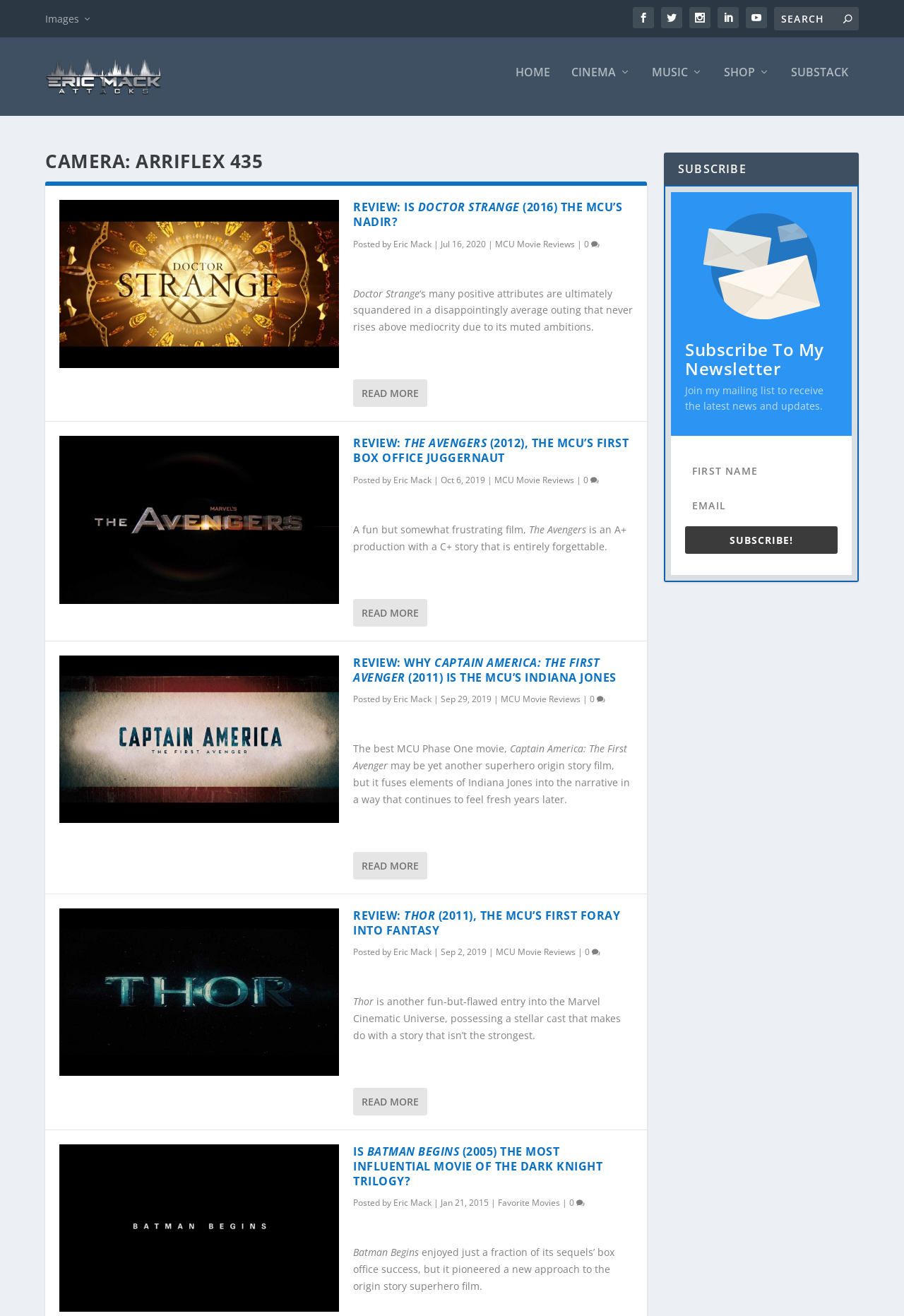Answer the question below using just one word or a short phrase: 
What is the name of the author of the reviews?

Eric Mack